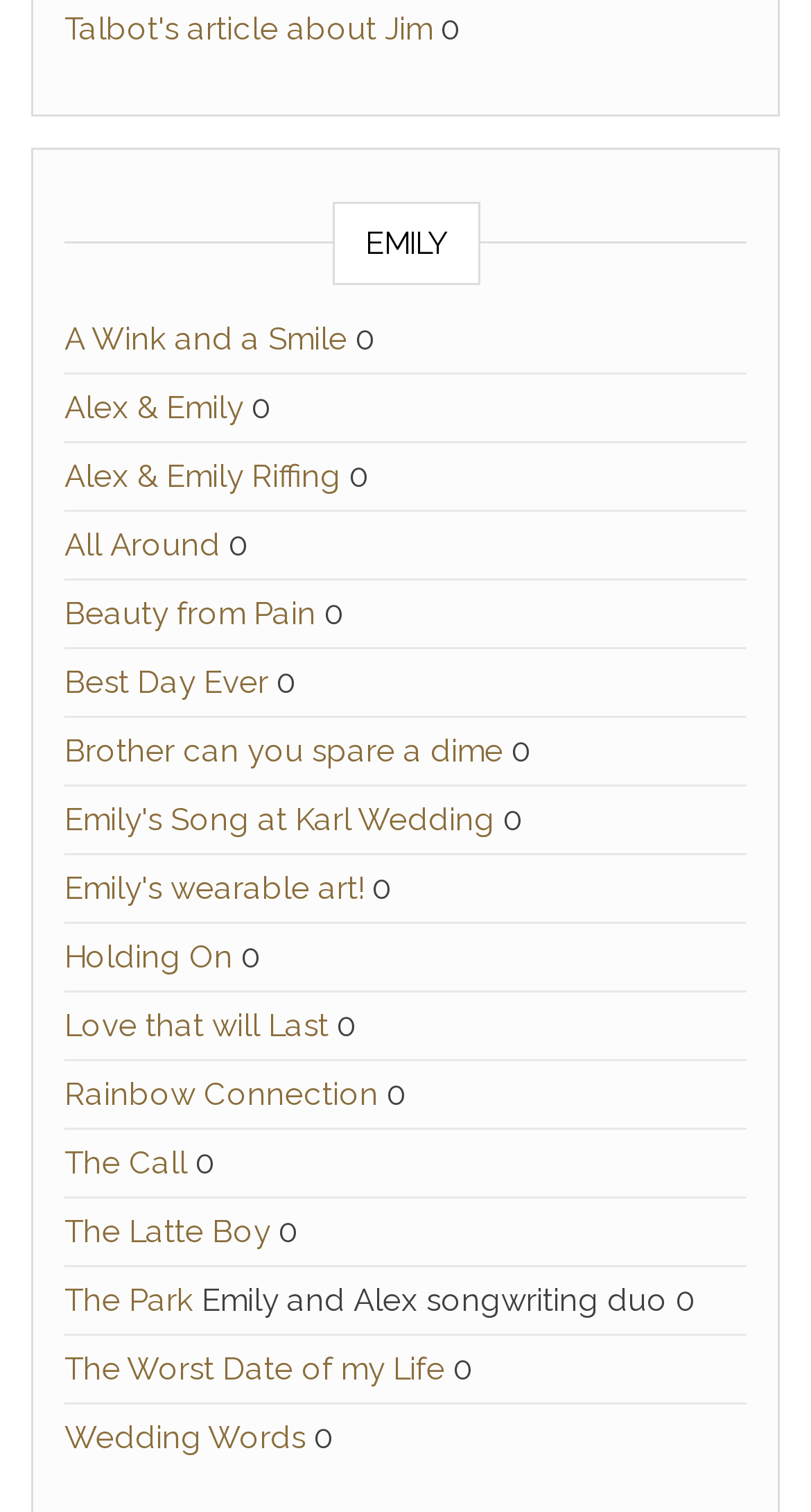Please provide a brief answer to the following inquiry using a single word or phrase:
How many links are on the webpage?

18